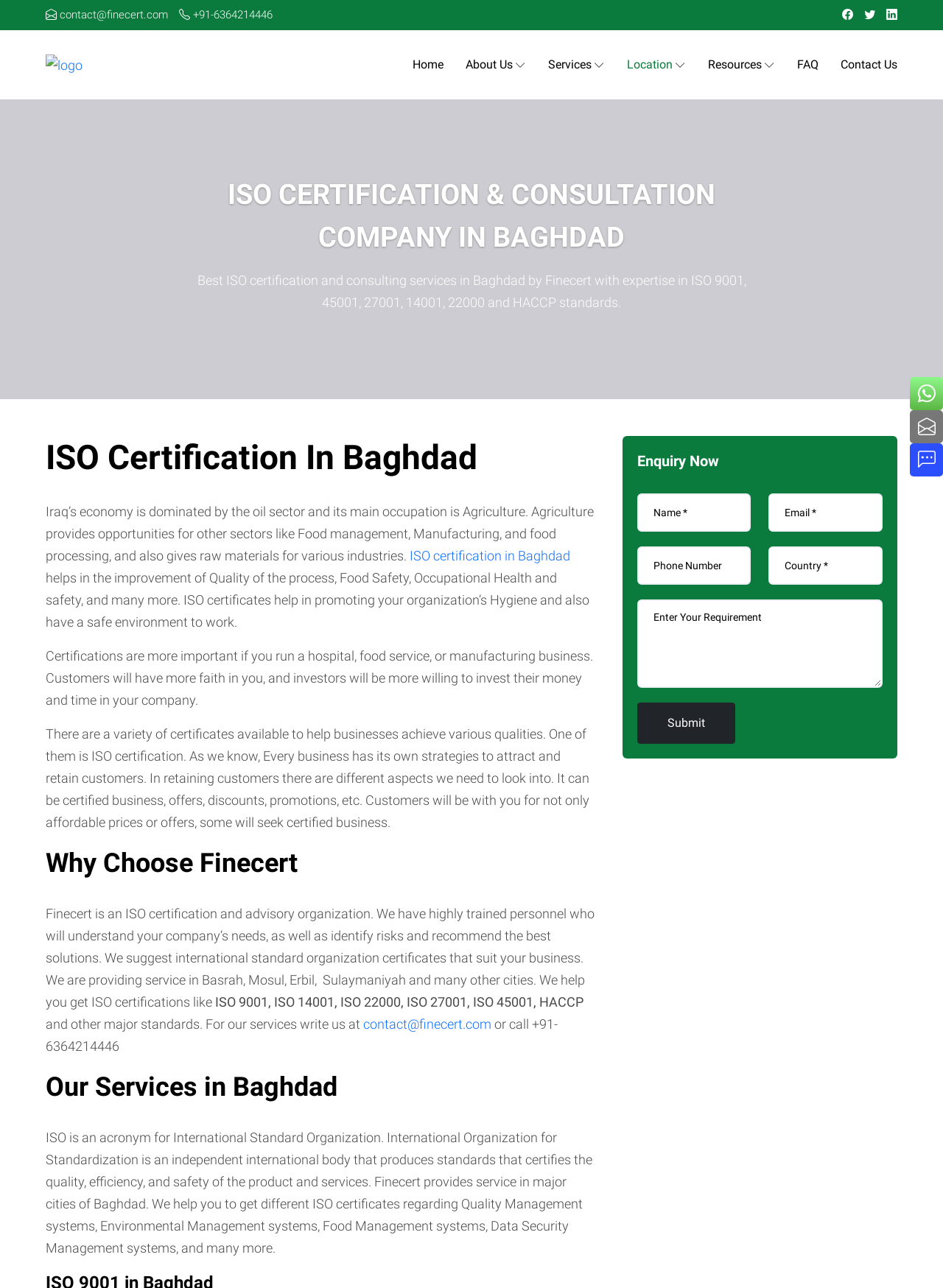Please identify the bounding box coordinates of the element I need to click to follow this instruction: "Click the Submit button in the contact form".

[0.676, 0.545, 0.779, 0.577]